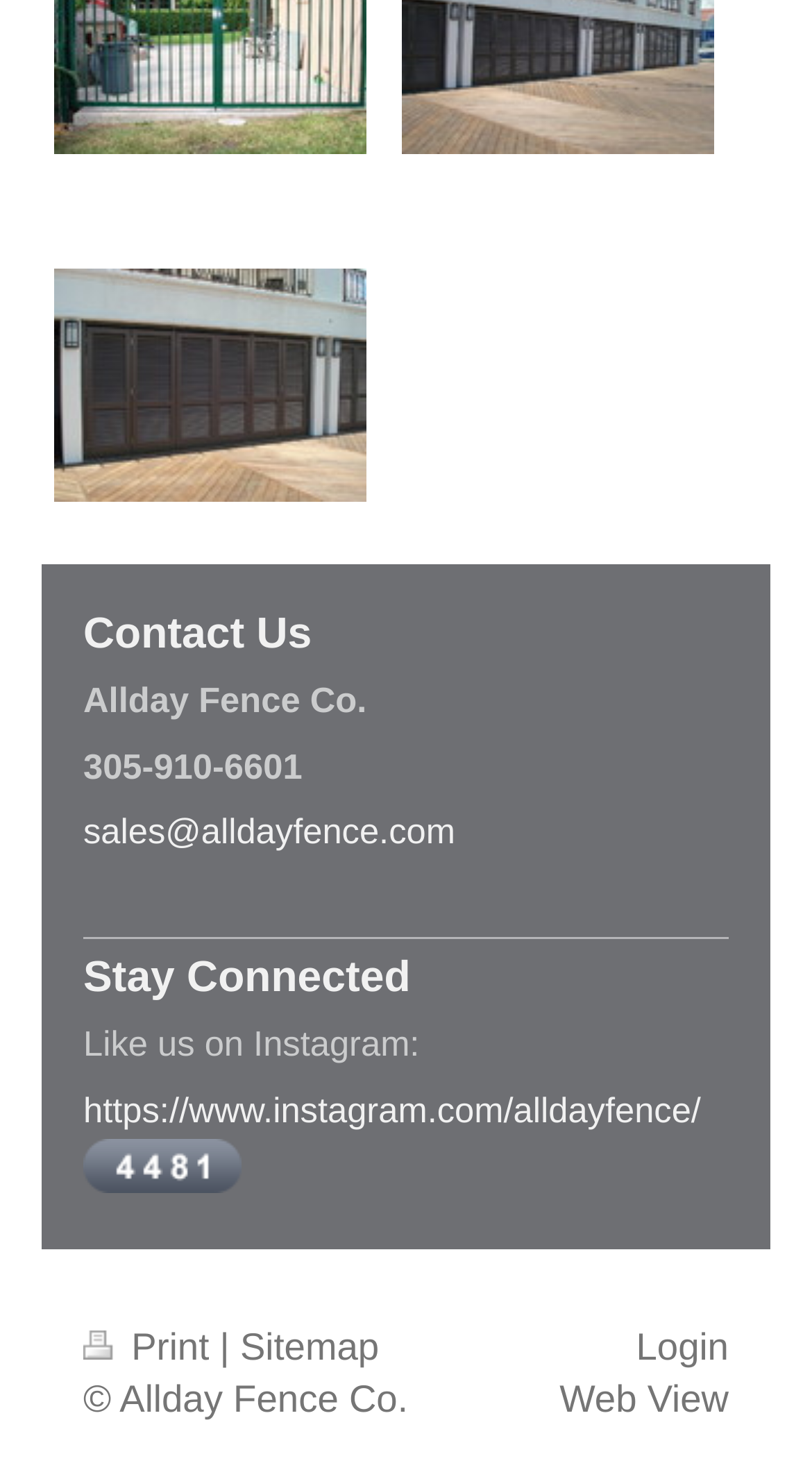What is the company name?
Examine the image and provide an in-depth answer to the question.

The company name can be found in the static text element 'Allday Fence Co.' located at [0.103, 0.464, 0.452, 0.491].